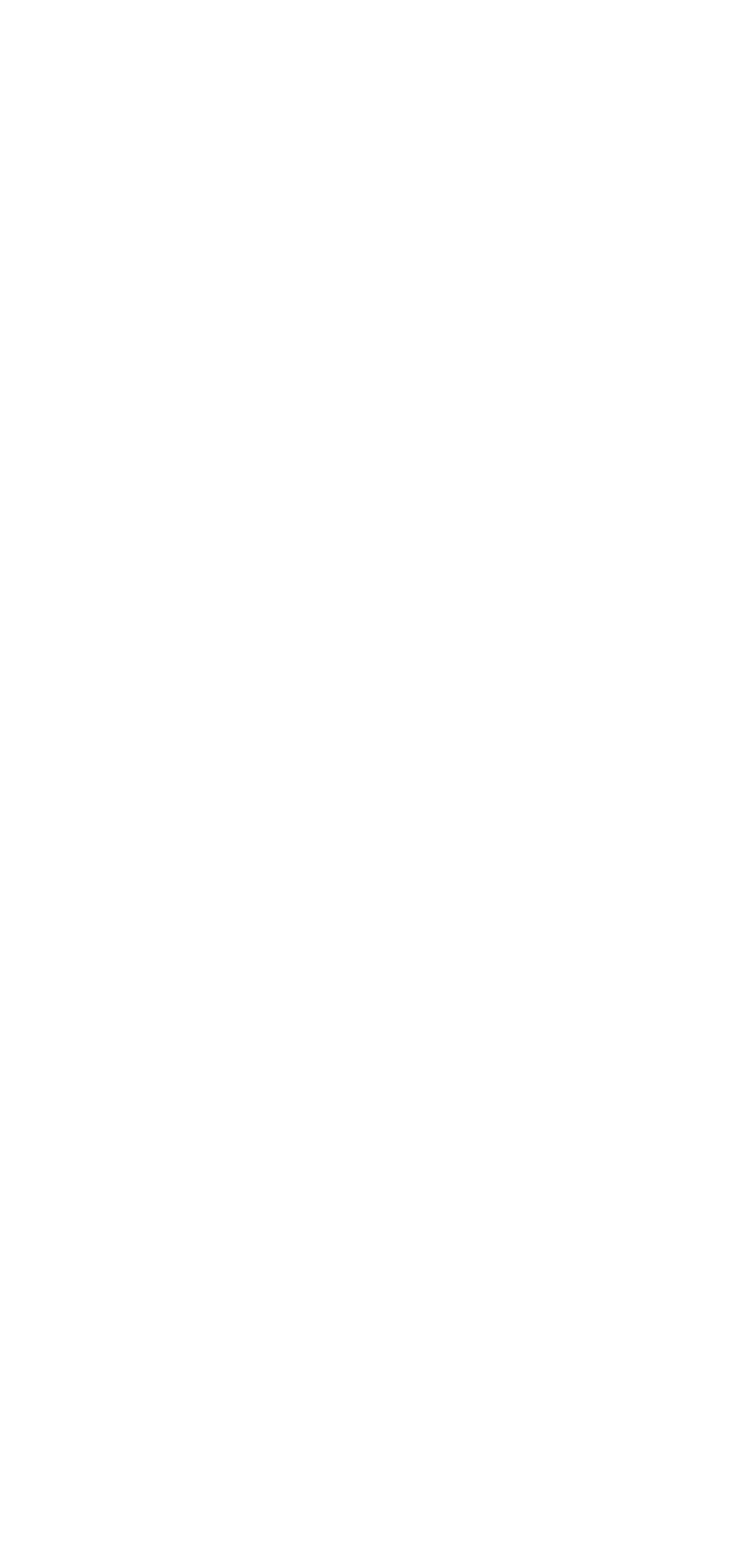Find the coordinates for the bounding box of the element with this description: "logged in".

[0.395, 0.183, 0.623, 0.212]